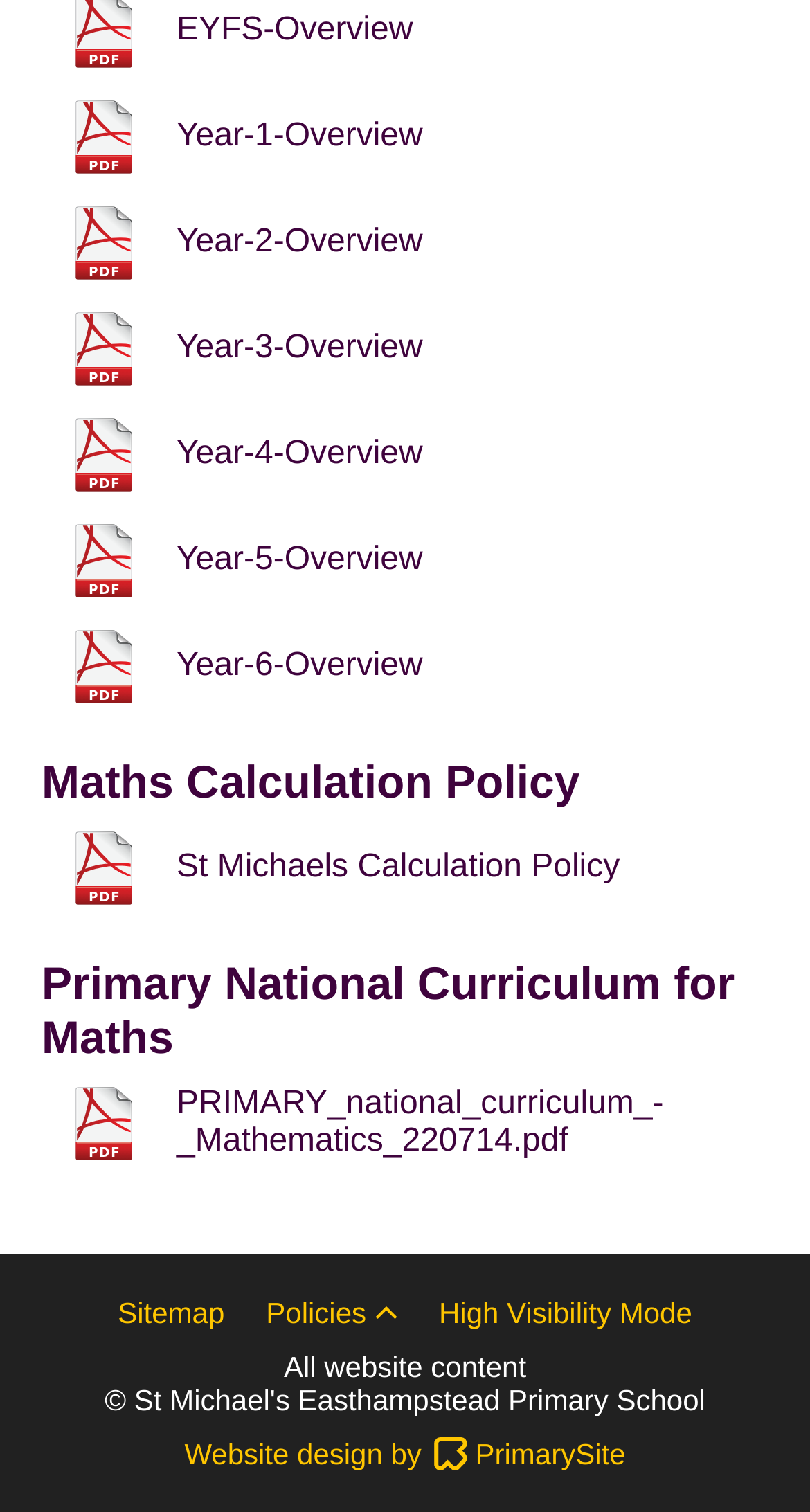Predict the bounding box coordinates of the area that should be clicked to accomplish the following instruction: "View Year-1-Overview". The bounding box coordinates should consist of four float numbers between 0 and 1, i.e., [left, top, right, bottom].

[0.051, 0.059, 0.522, 0.122]